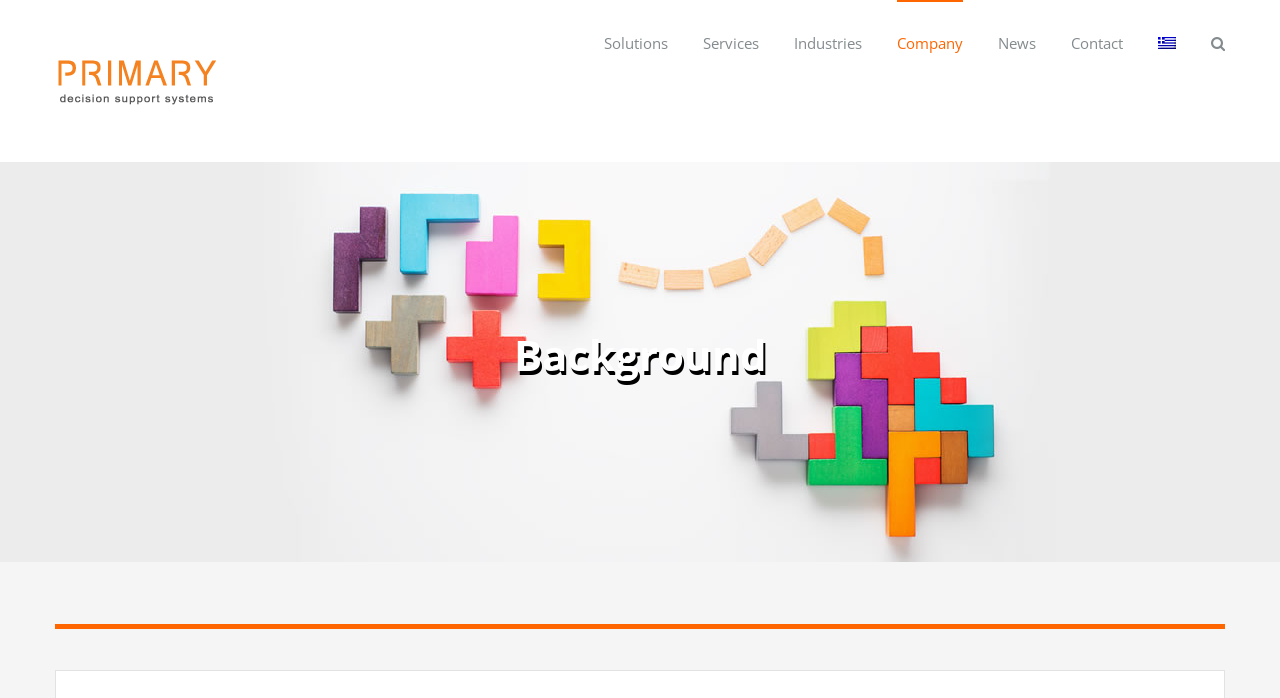Please provide a detailed answer to the question below based on the screenshot: 
How many main menu items are there?

I counted the number of links and buttons in the main navigation menu, which are 'Solutions', 'Services', 'Industries', 'Company', 'News', 'Contact', and 'Search', and found that there are 7 main menu items.